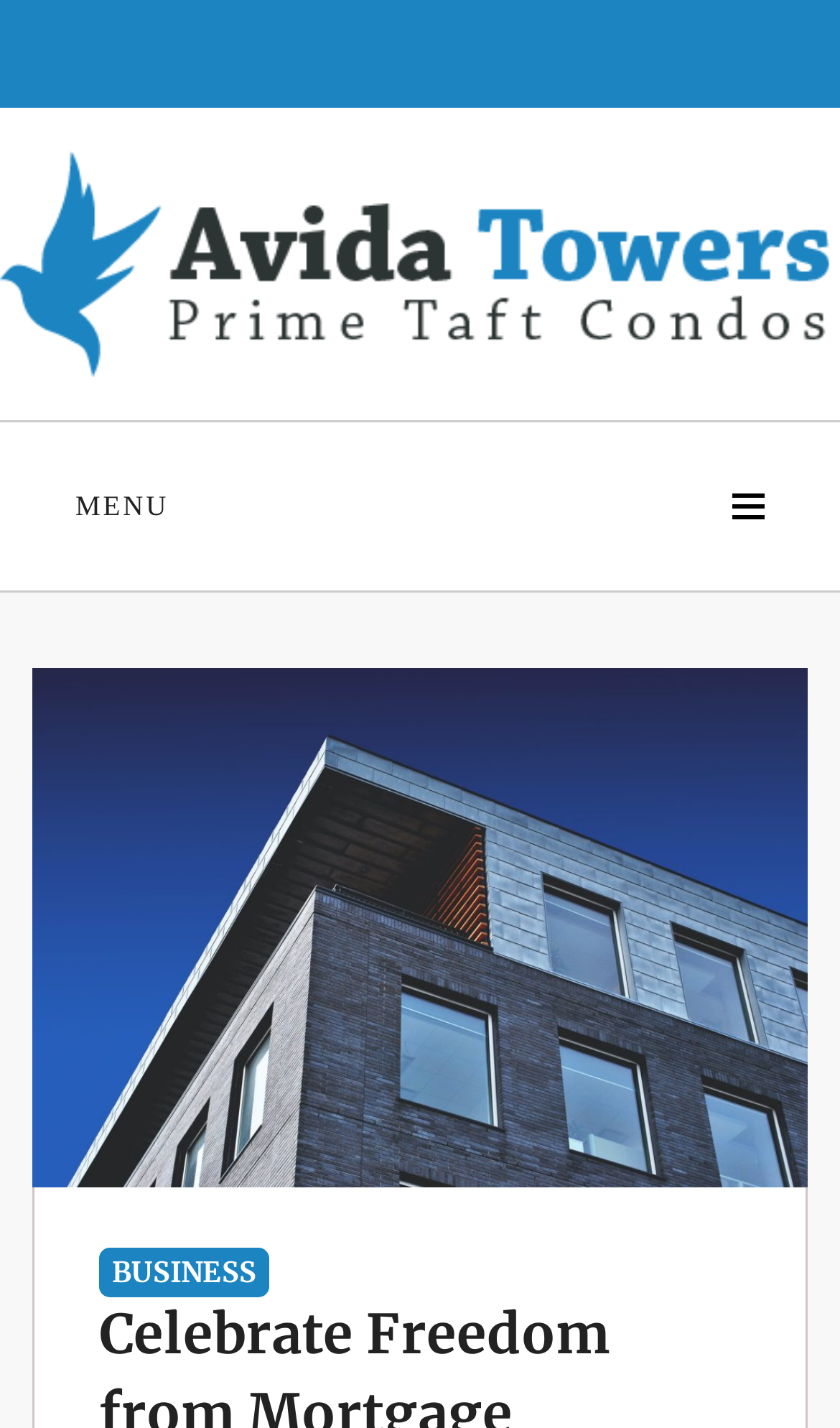Your task is to find and give the main heading text of the webpage.

Celebrate Freedom from Mortgage Payments: The Rise of Cash Home Buyers